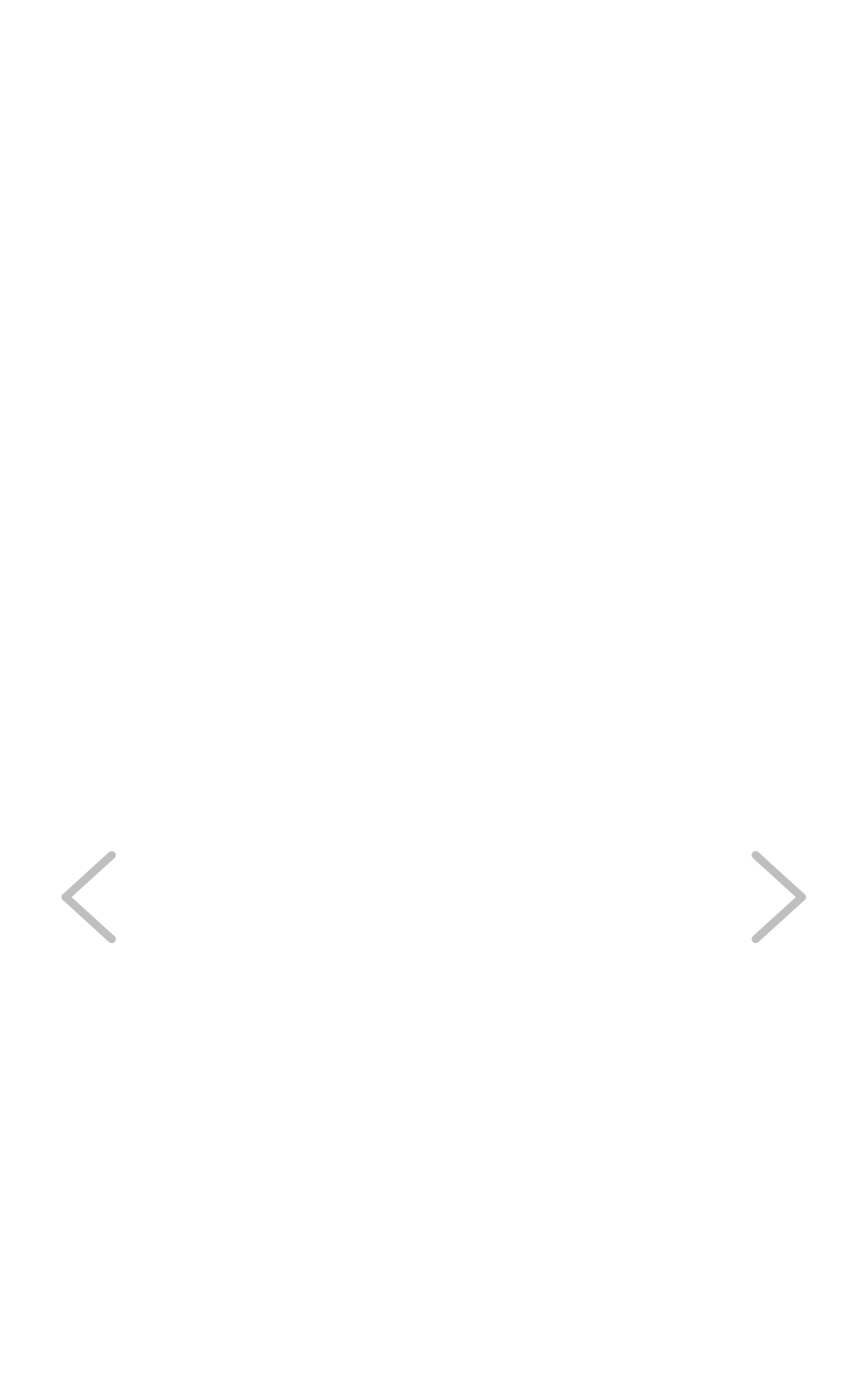Identify the bounding box for the UI element that is described as follows: "See more".

[0.263, 0.534, 0.738, 0.599]